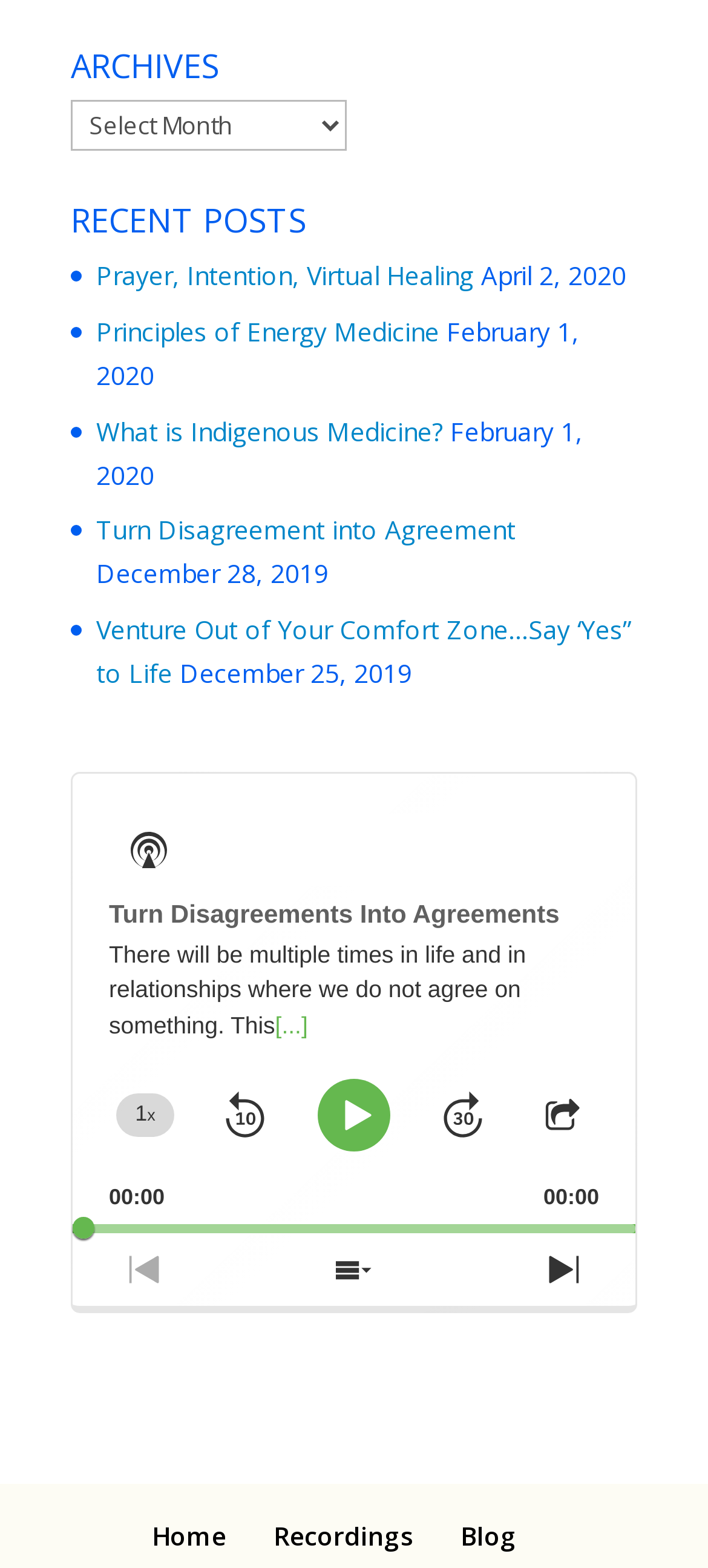Find the bounding box coordinates for the UI element whose description is: "Show Episodes List". The coordinates should be four float numbers between 0 and 1, in the format [left, top, right, bottom].

[0.449, 0.787, 0.551, 0.833]